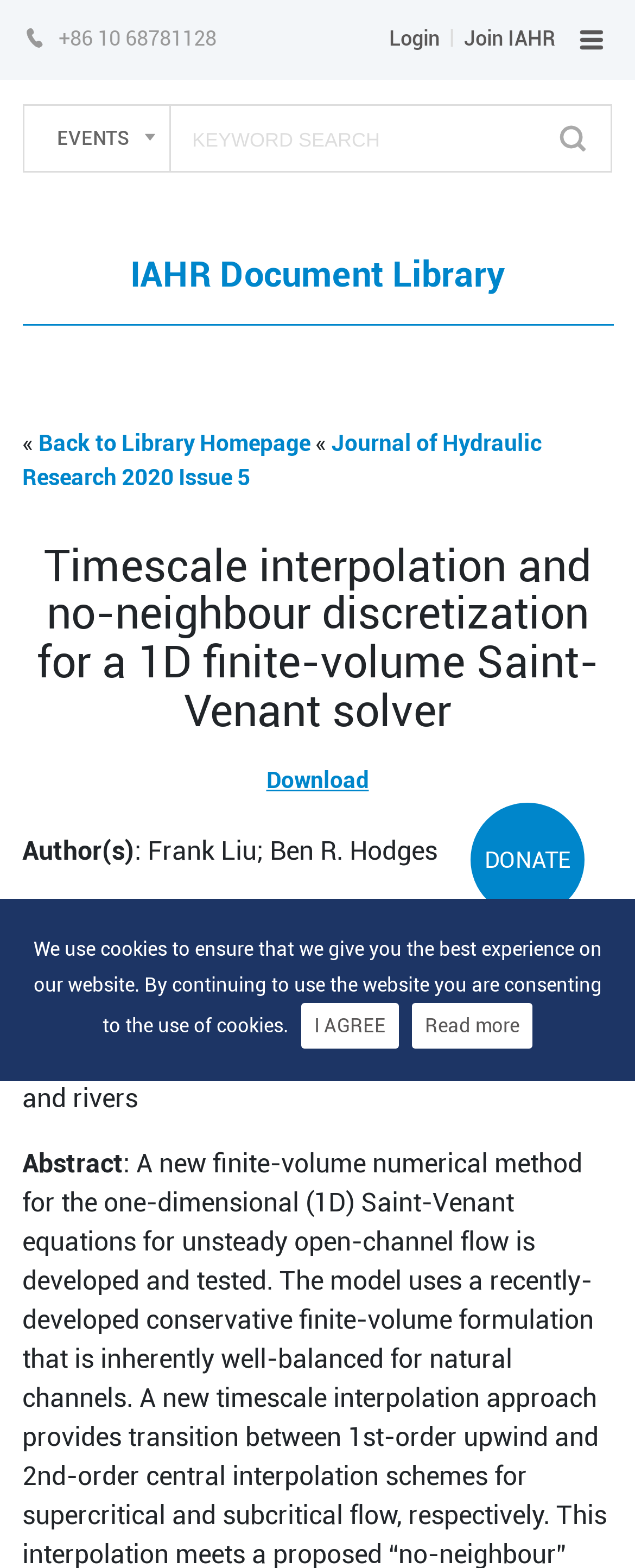Who are the authors of the document?
From the screenshot, supply a one-word or short-phrase answer.

Frank Liu; Ben R. Hodges